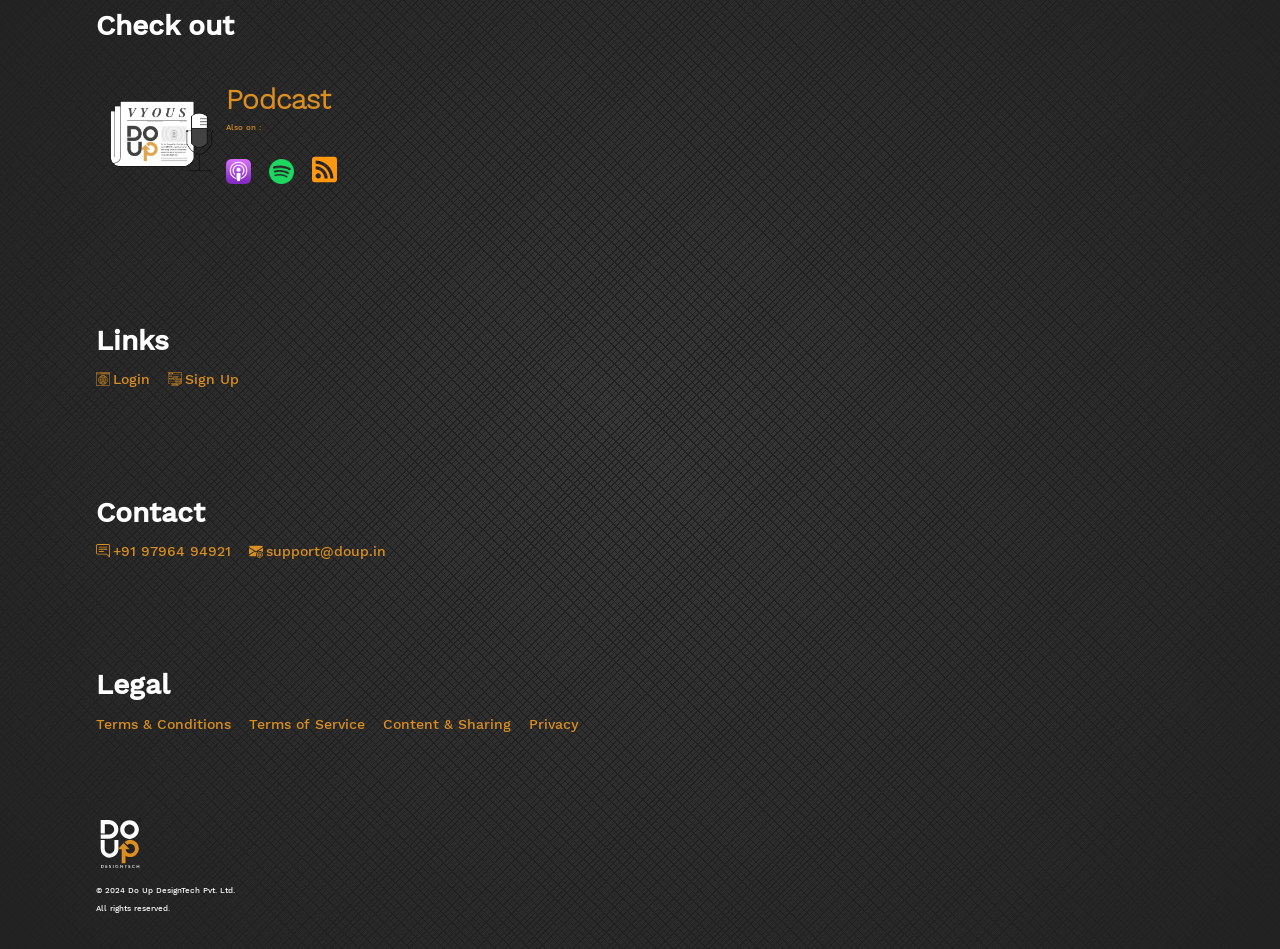Please locate the bounding box coordinates of the element's region that needs to be clicked to follow the instruction: "Contact us". The bounding box coordinates should be provided as four float numbers between 0 and 1, i.e., [left, top, right, bottom].

[0.075, 0.572, 0.18, 0.589]